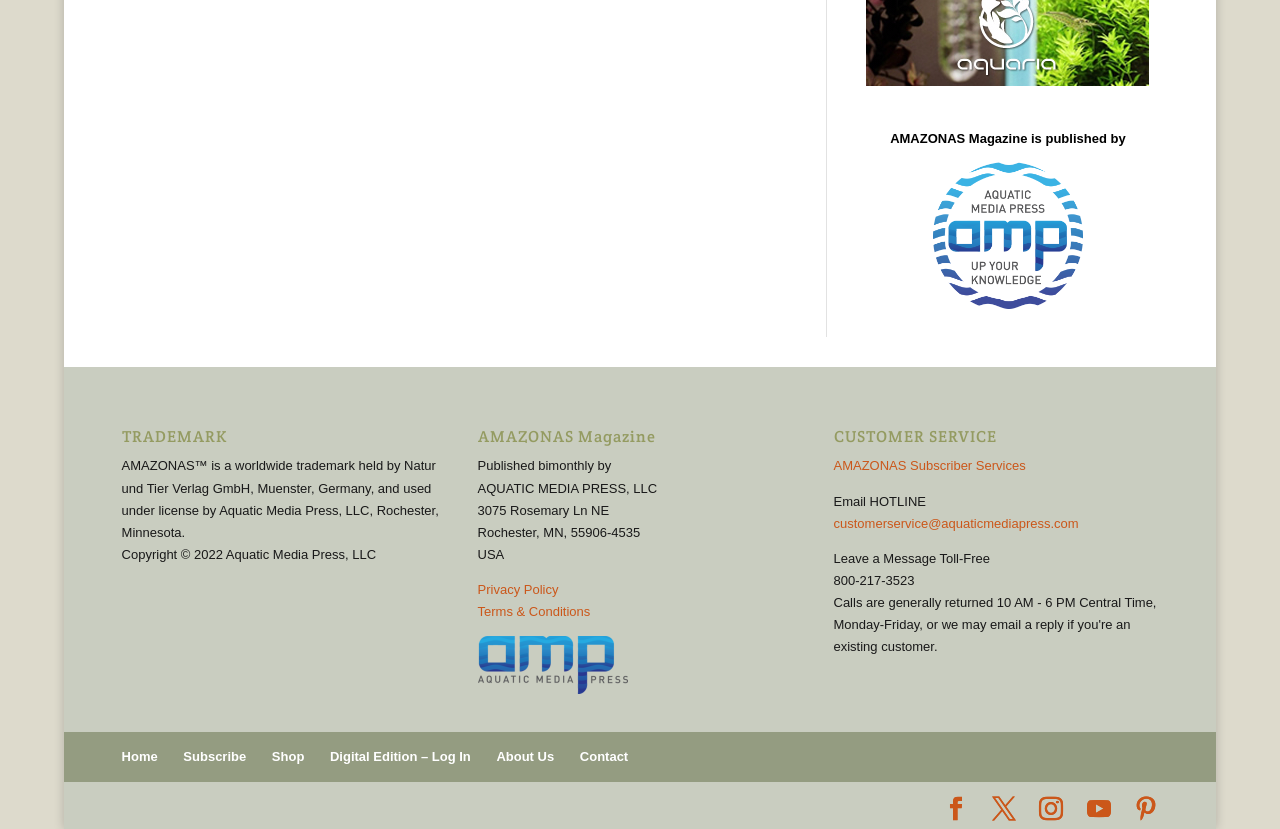Could you highlight the region that needs to be clicked to execute the instruction: "Contact customer service"?

[0.651, 0.553, 0.801, 0.571]